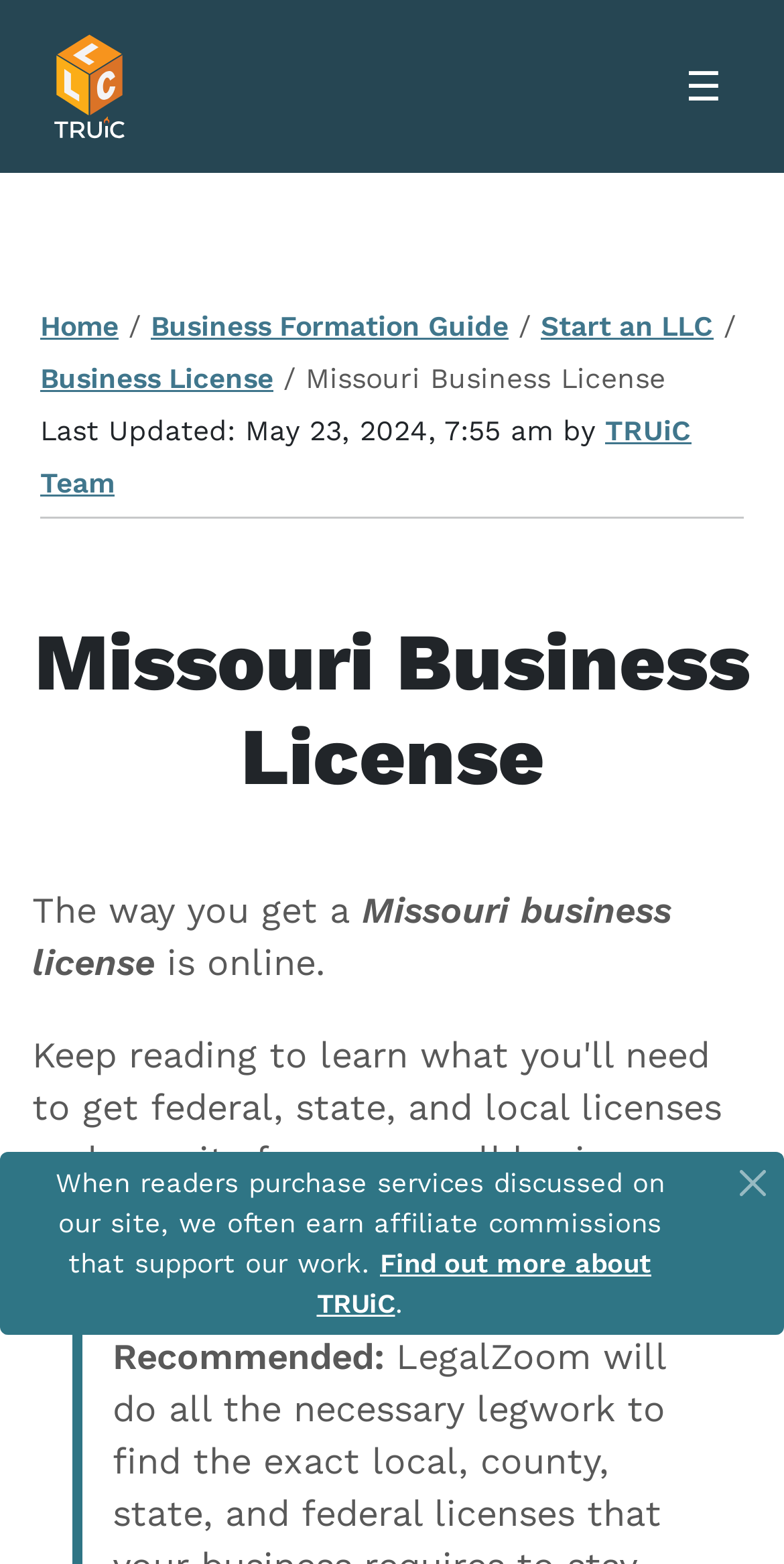Extract the primary heading text from the webpage.

Missouri Business License